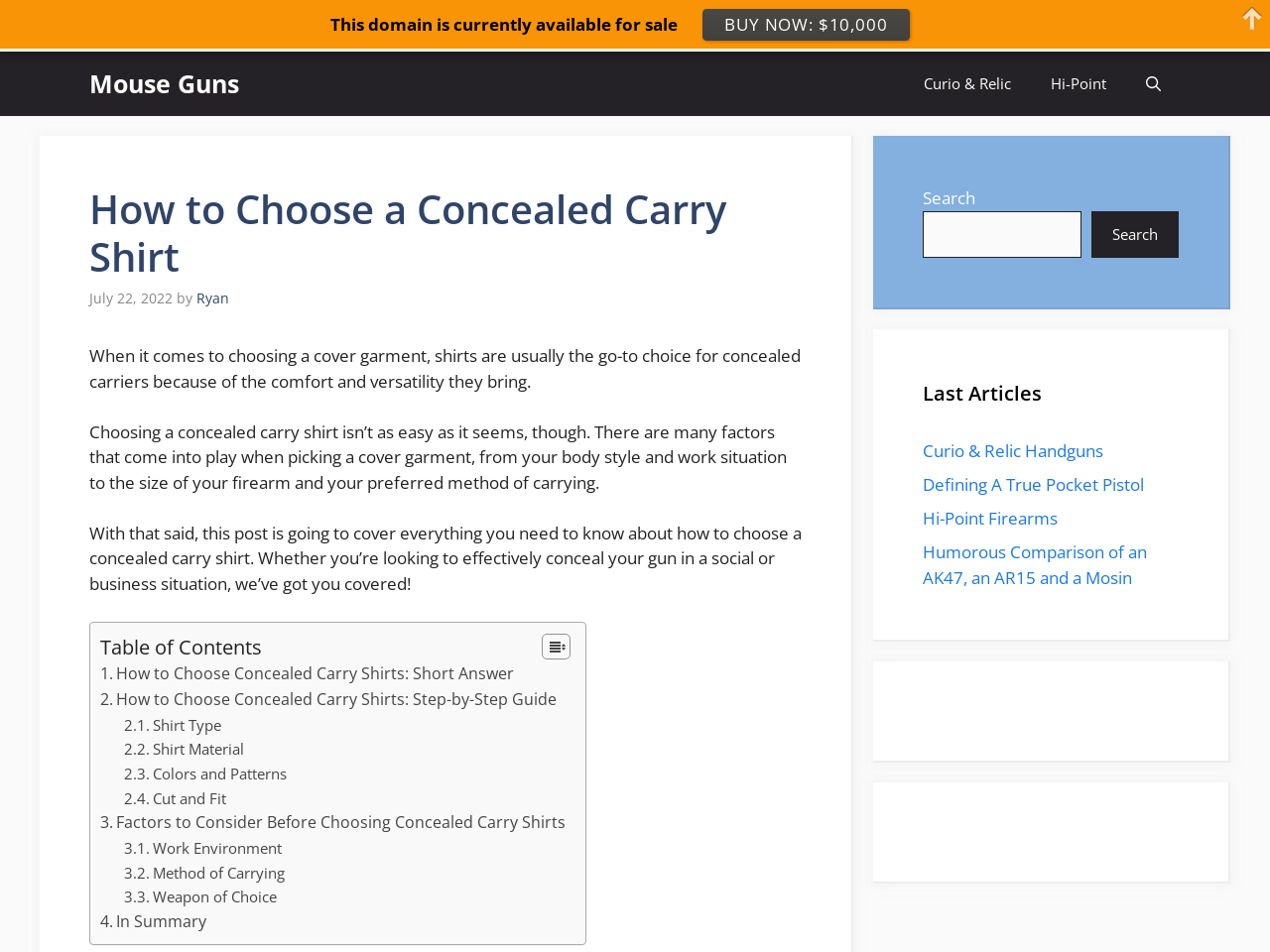Find and indicate the bounding box coordinates of the region you should select to follow the given instruction: "Read the 'Twenty-nine.' article".

None